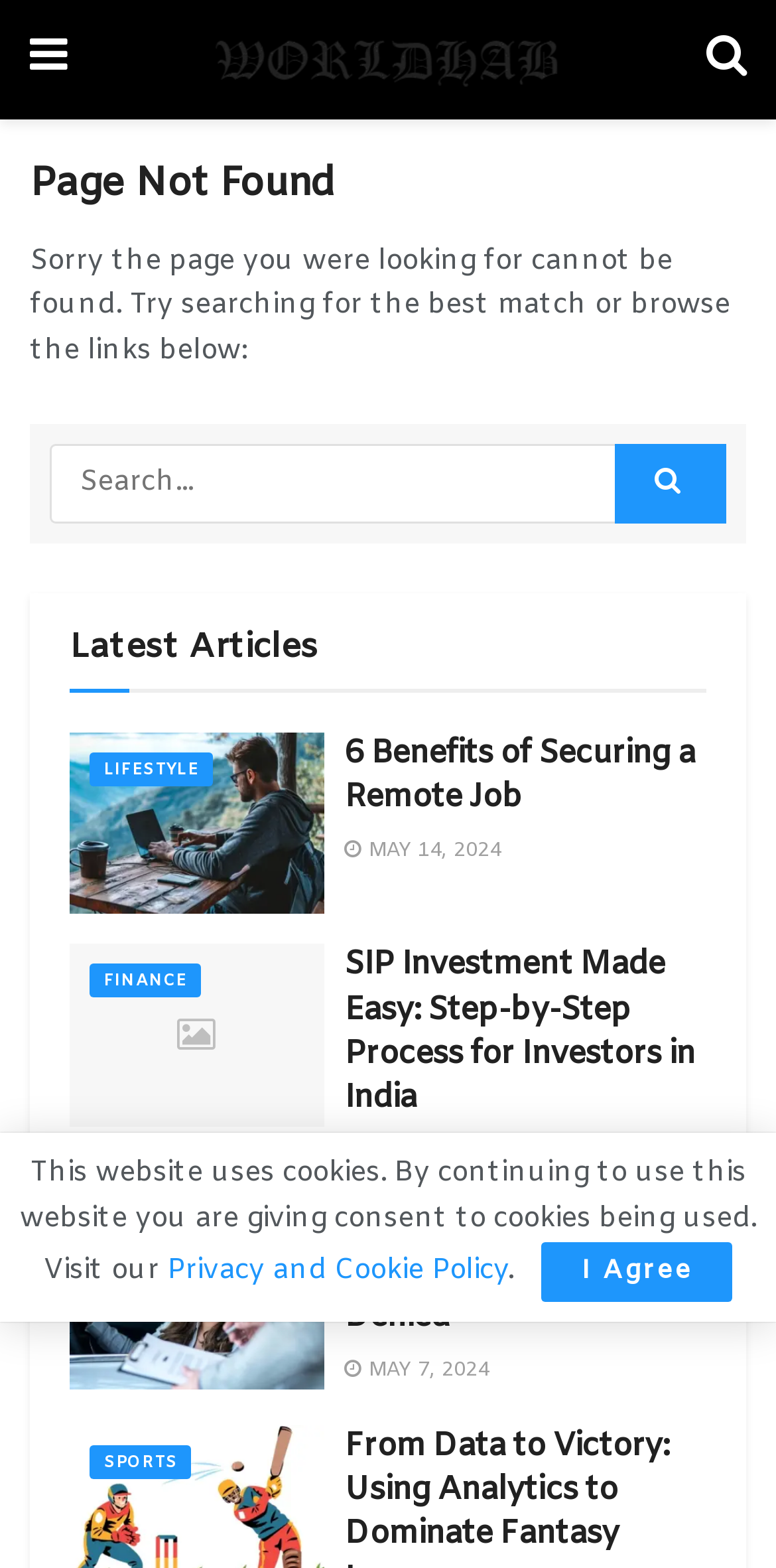Predict the bounding box coordinates of the area that should be clicked to accomplish the following instruction: "Read latest article about remote job". The bounding box coordinates should consist of four float numbers between 0 and 1, i.e., [left, top, right, bottom].

[0.09, 0.467, 0.418, 0.583]